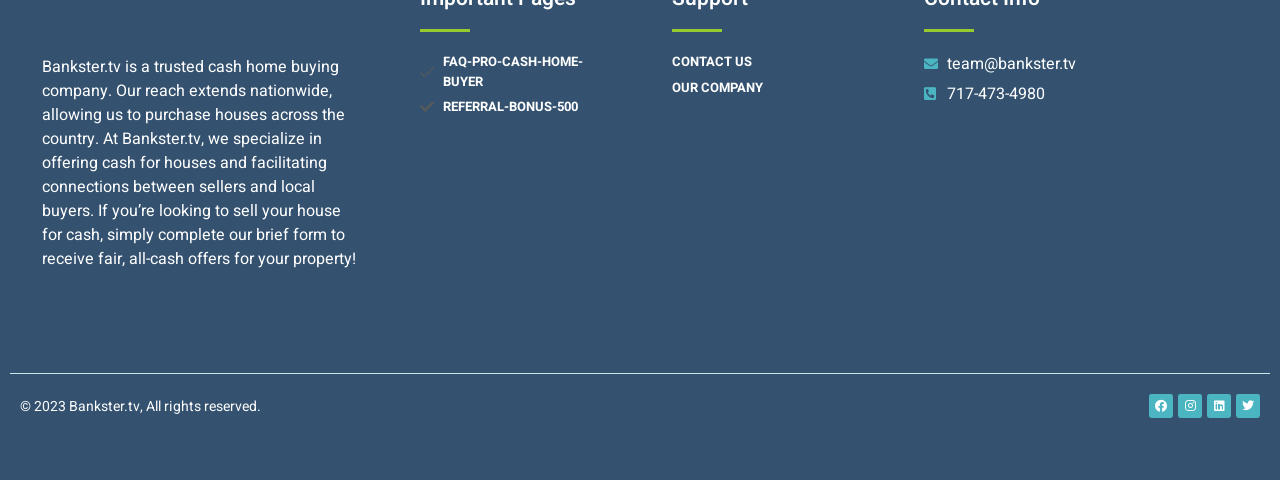How can I contact the company?
Respond to the question with a well-detailed and thorough answer.

The webpage provides contact information, including an email address 'team@bankster.tv' and a phone number '717-473-4980', which can be used to contact the company.